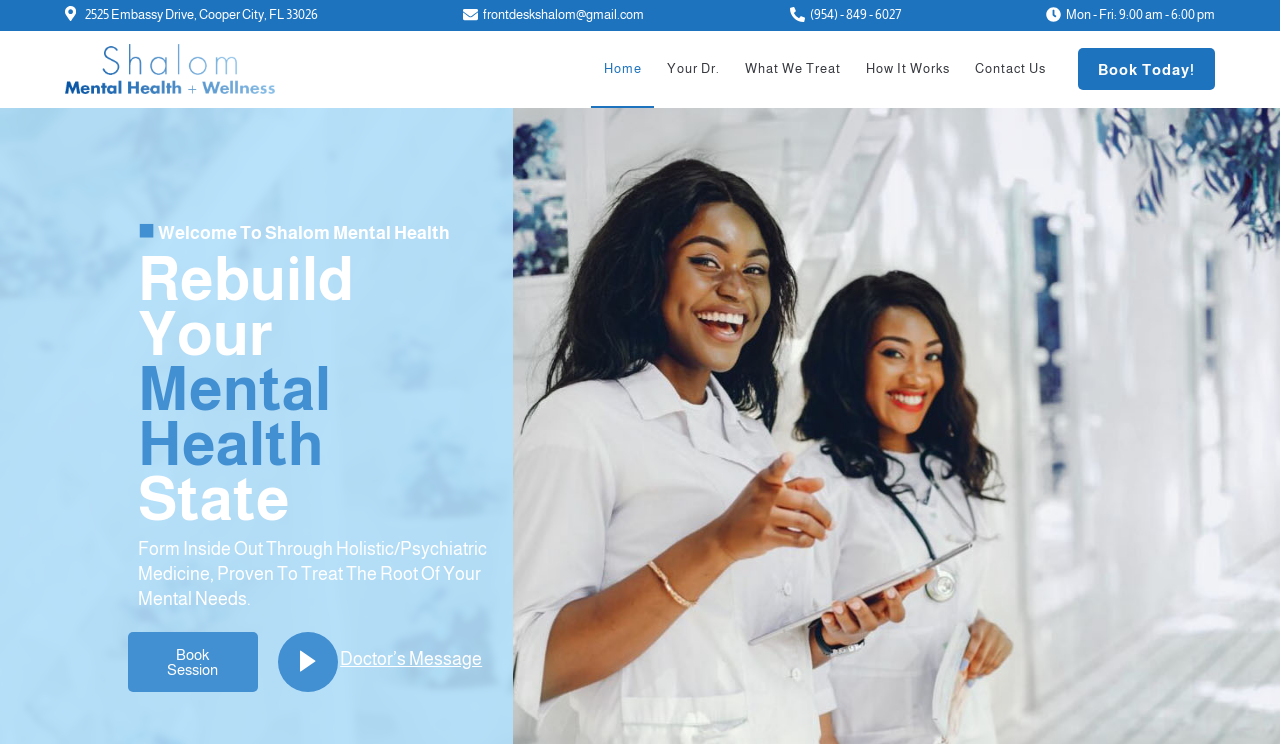Identify the bounding box coordinates of the HTML element based on this description: "name="q" placeholder="输入想搜索的关键词……"".

None